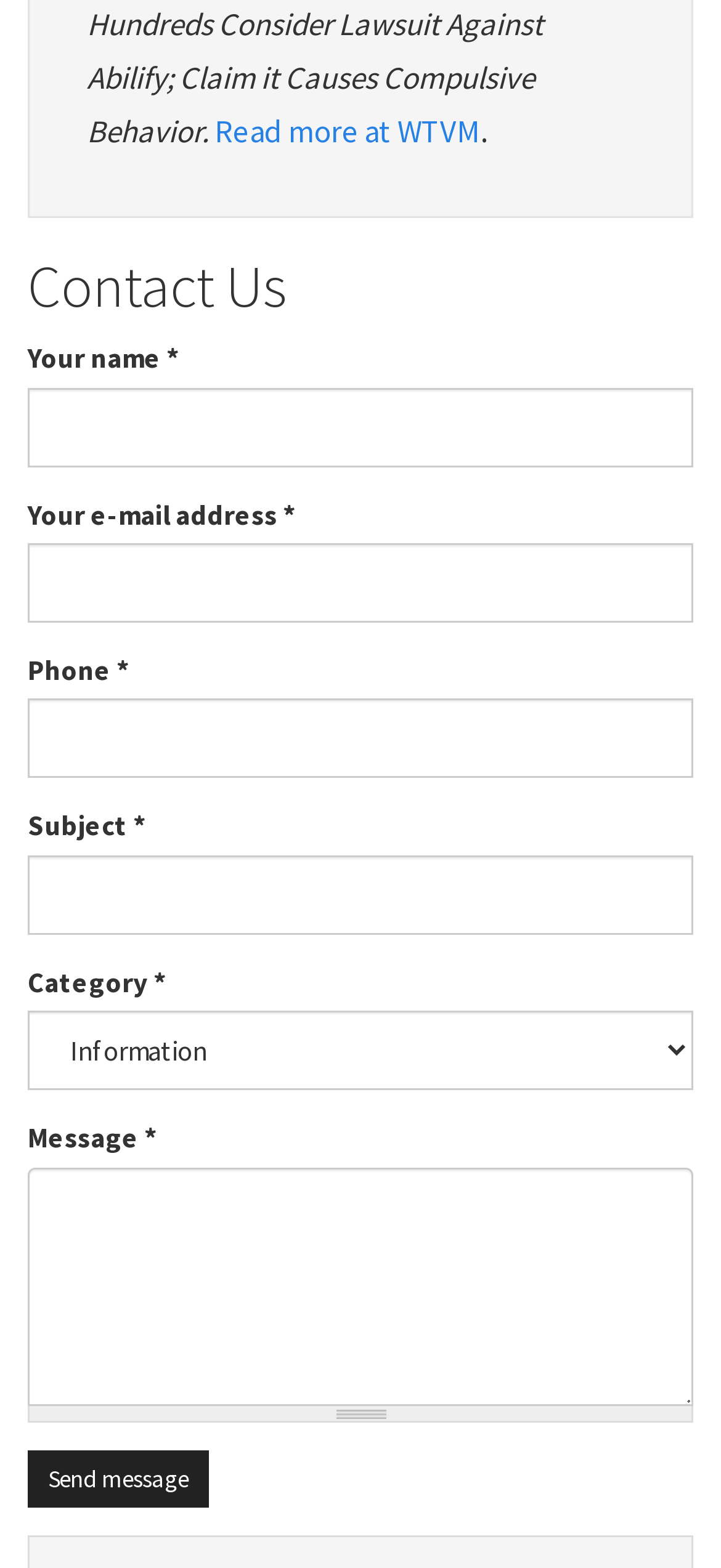Please examine the image and provide a detailed answer to the question: What is the topic of the news article mentioned on this webpage?

The webpage has a static text element that reads 'Hundreds Consider Lawsuit Against Abilify; Claim it Causes Compulsive Behavior.' This suggests that the topic of the news article is a lawsuit against Abilify, a medication, due to its alleged side effect of causing compulsive behavior.